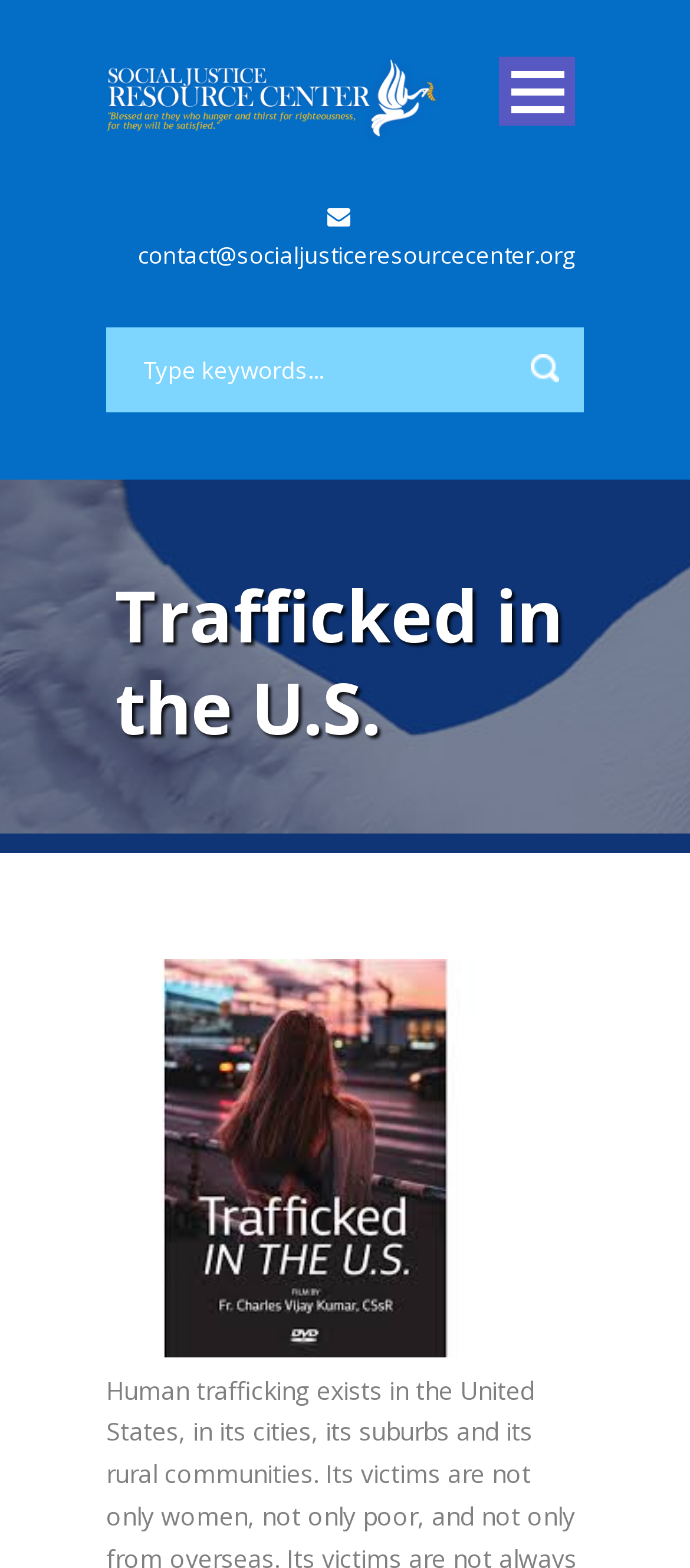Is there a 'DONATE' button on the webpage?
Answer with a single word or phrase, using the screenshot for reference.

Yes